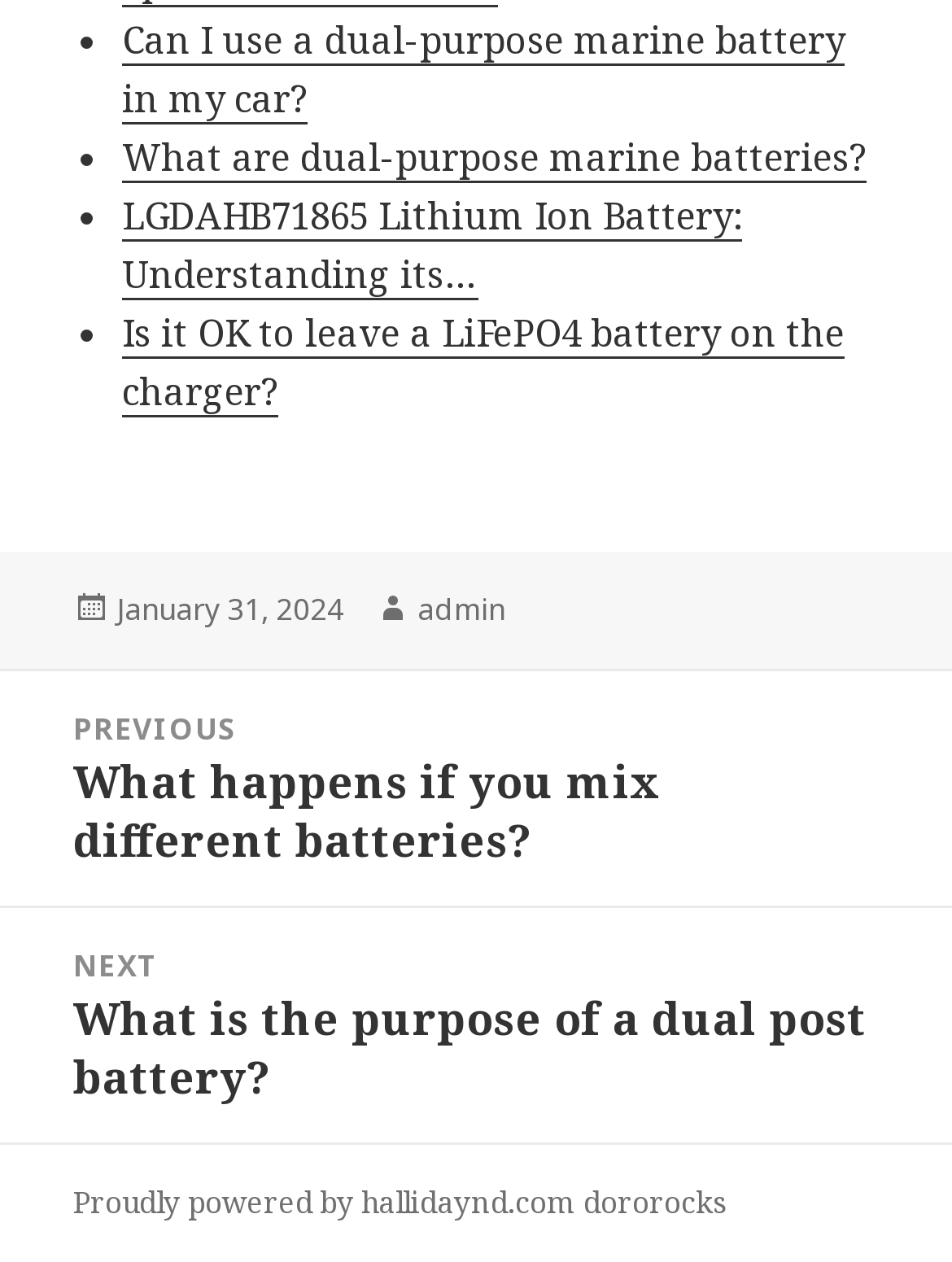Identify the coordinates of the bounding box for the element that must be clicked to accomplish the instruction: "View the previous post about mixing different batteries".

[0.0, 0.533, 1.0, 0.718]